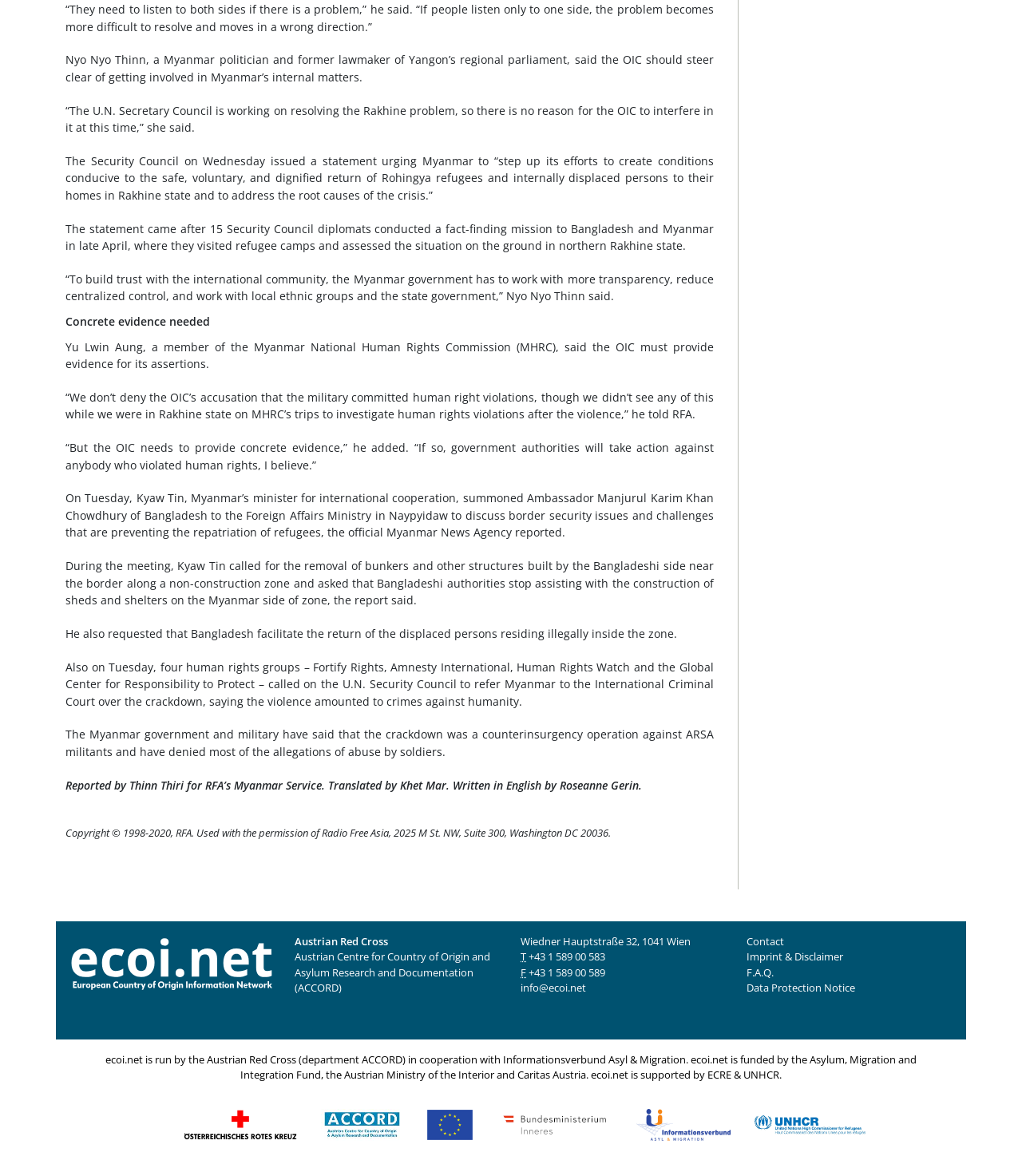What is the name of the fund that funds ecoi.net? Based on the screenshot, please respond with a single word or phrase.

Asylum, Migration and Integration Fund